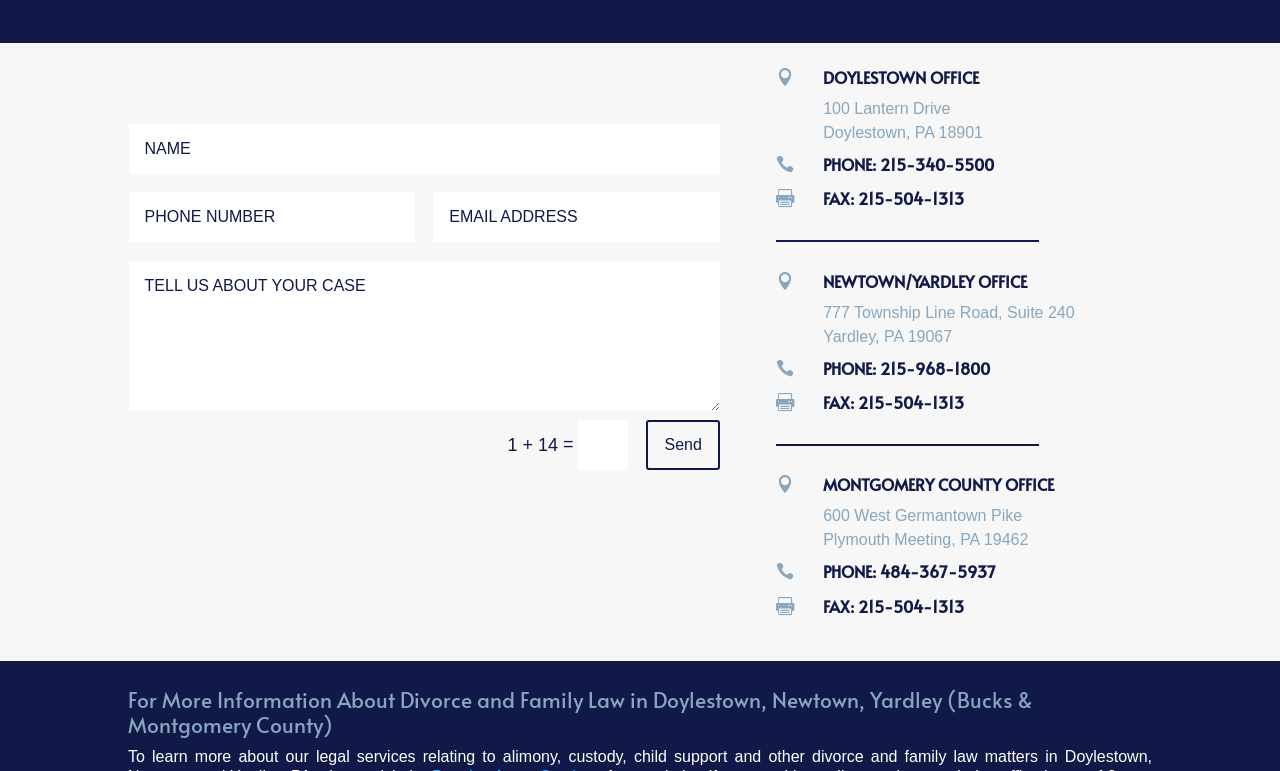Please provide a one-word or phrase answer to the question: 
How many textboxes are available for contact?

4